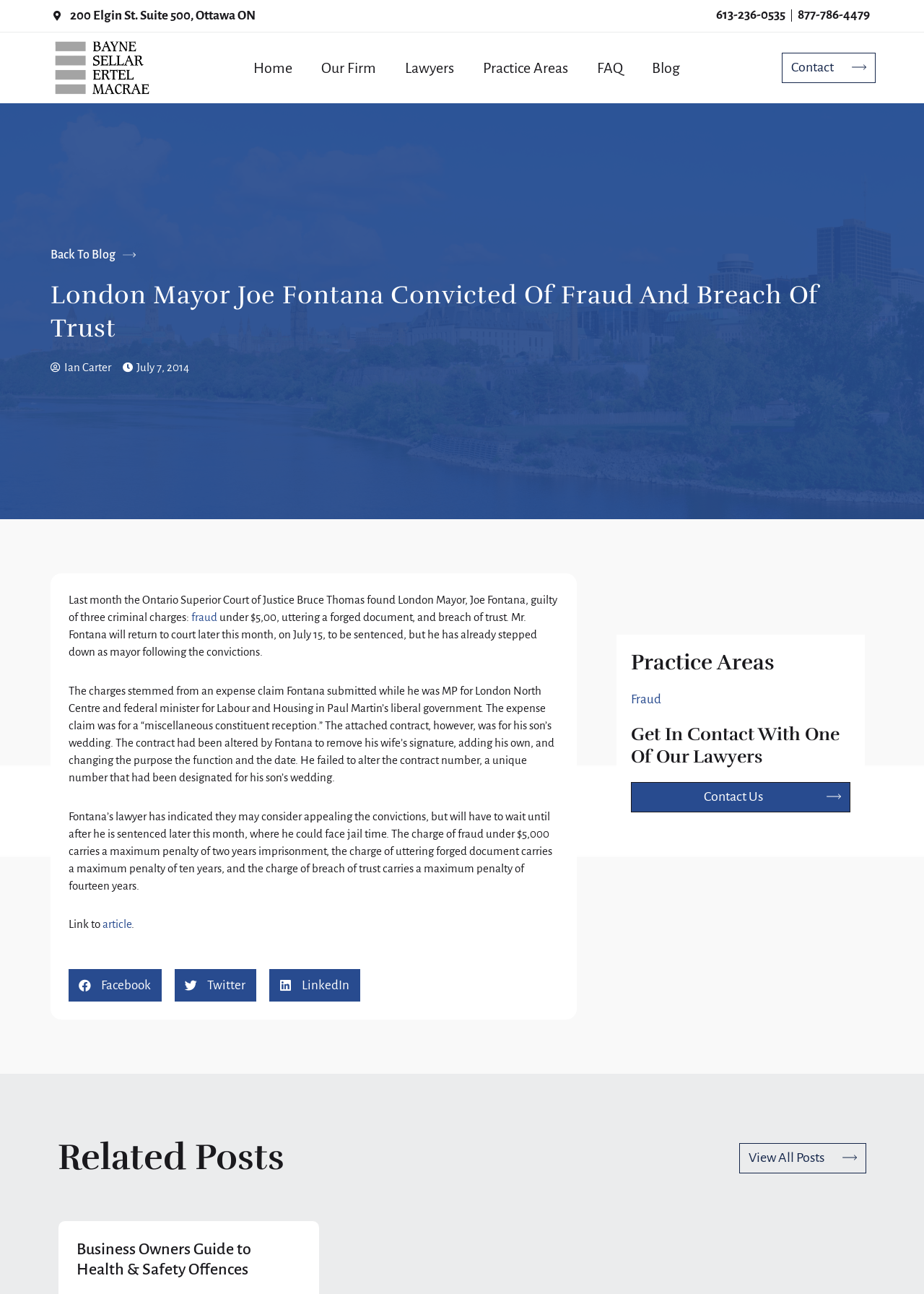Please determine the bounding box coordinates of the element's region to click in order to carry out the following instruction: "Click the 'Contact' link". The coordinates should be four float numbers between 0 and 1, i.e., [left, top, right, bottom].

[0.846, 0.041, 0.948, 0.064]